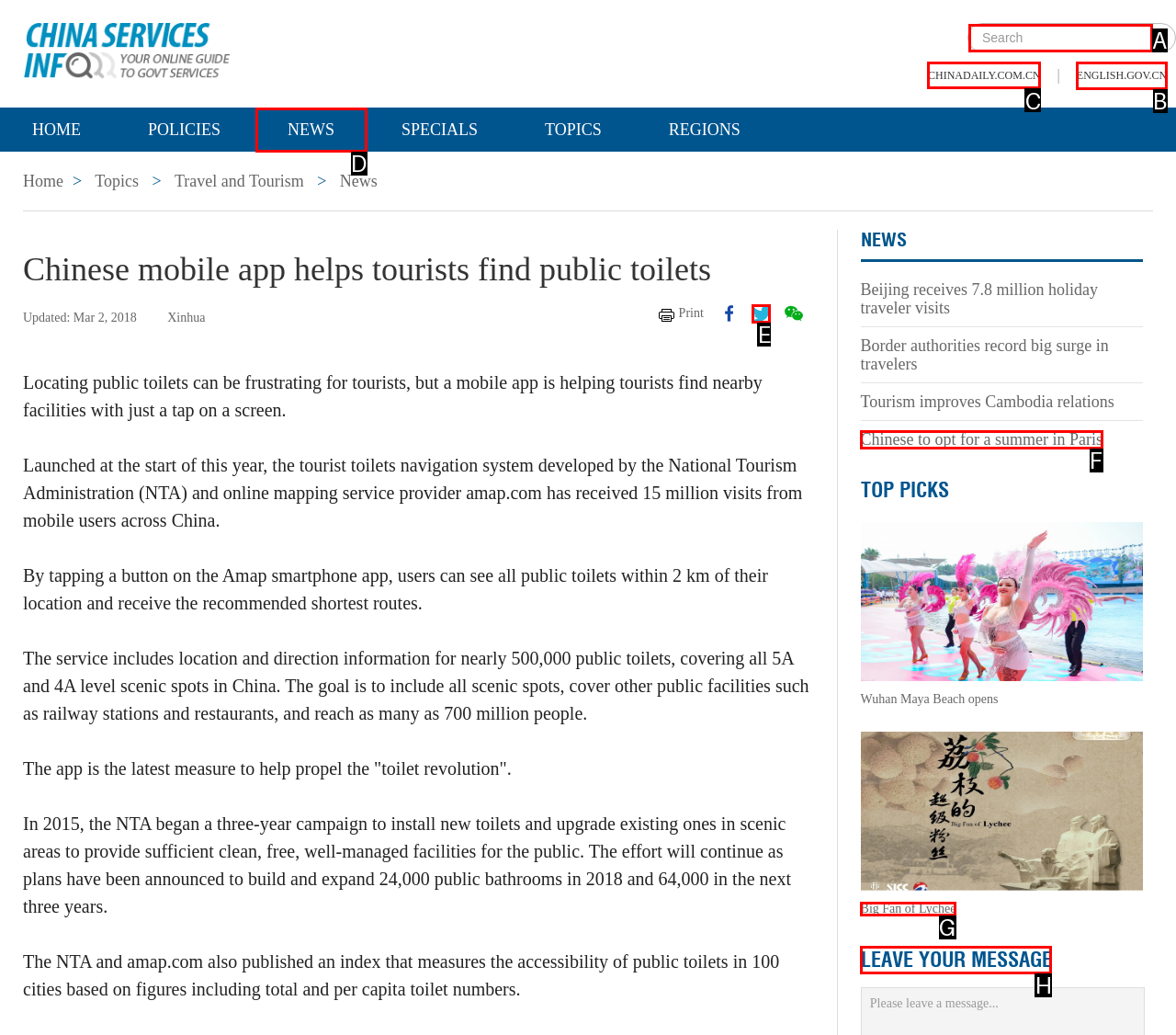Choose the letter of the element that should be clicked to complete the task: Go to CHINADAILY.COM.CN
Answer with the letter from the possible choices.

C